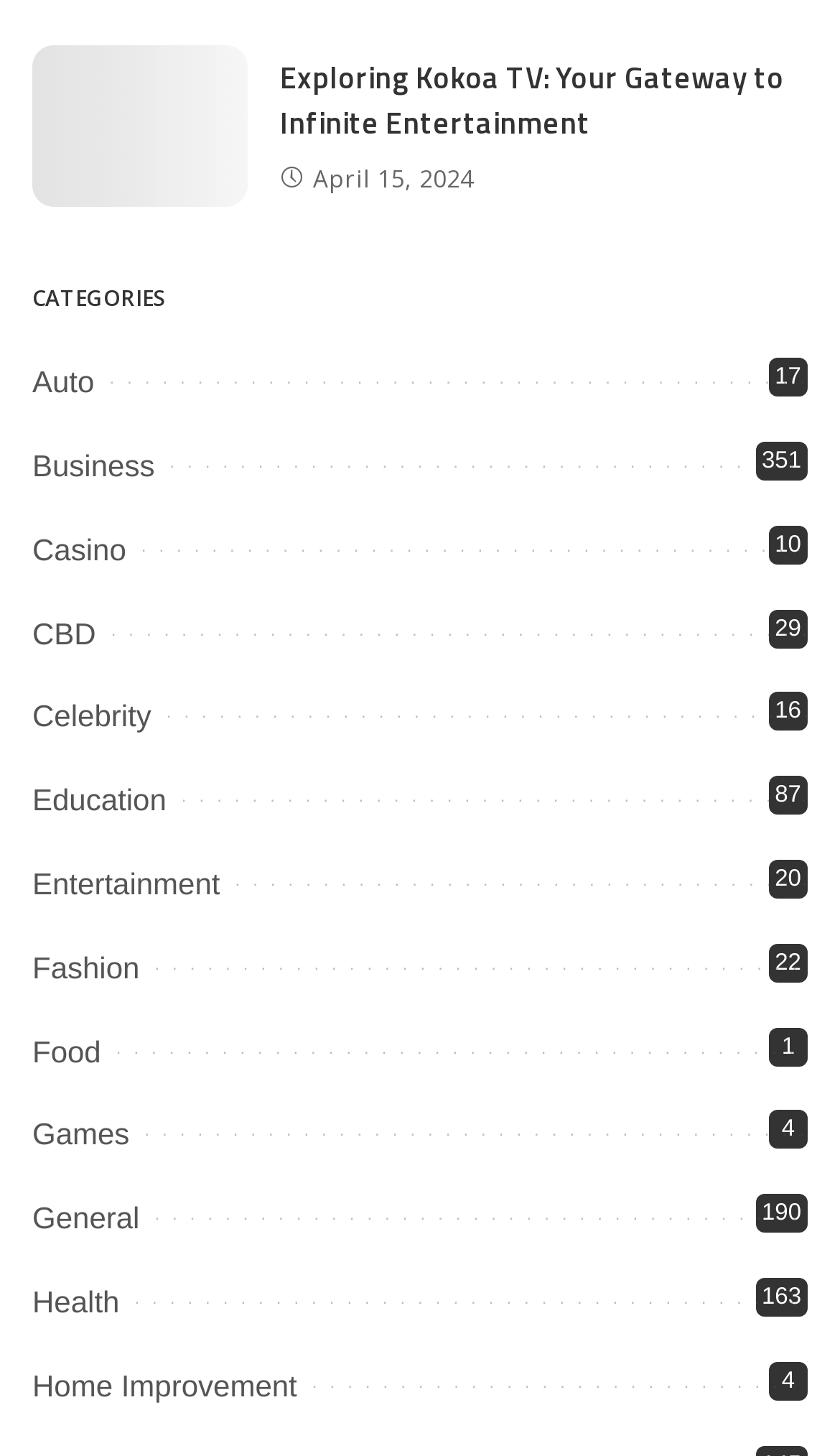Identify the bounding box coordinates of the clickable region to carry out the given instruction: "Click on the Kokoa TV link".

[0.038, 0.031, 0.295, 0.142]